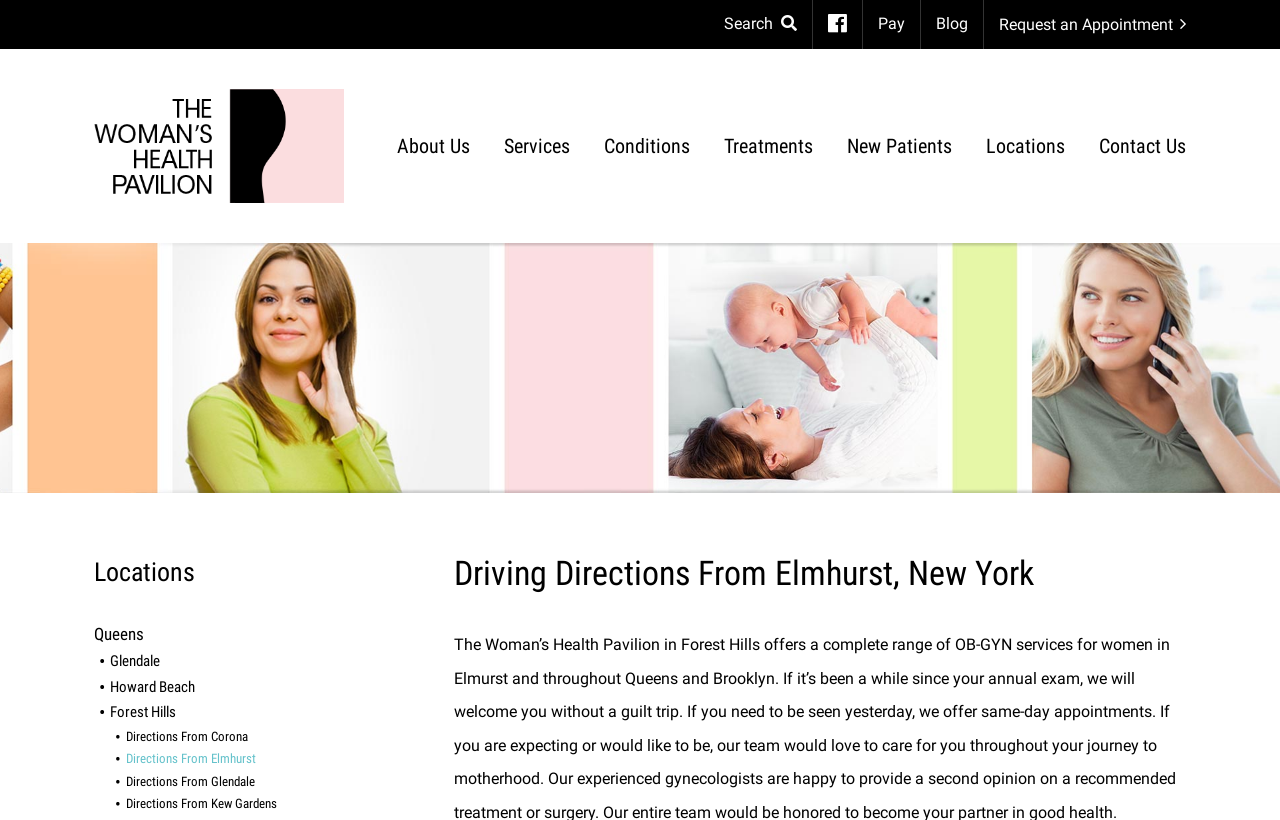Given the element description Instagram, specify the bounding box coordinates of the corresponding UI element in the format (top-left x, top-left y, bottom-right x, bottom-right y). All values must be between 0 and 1.

None